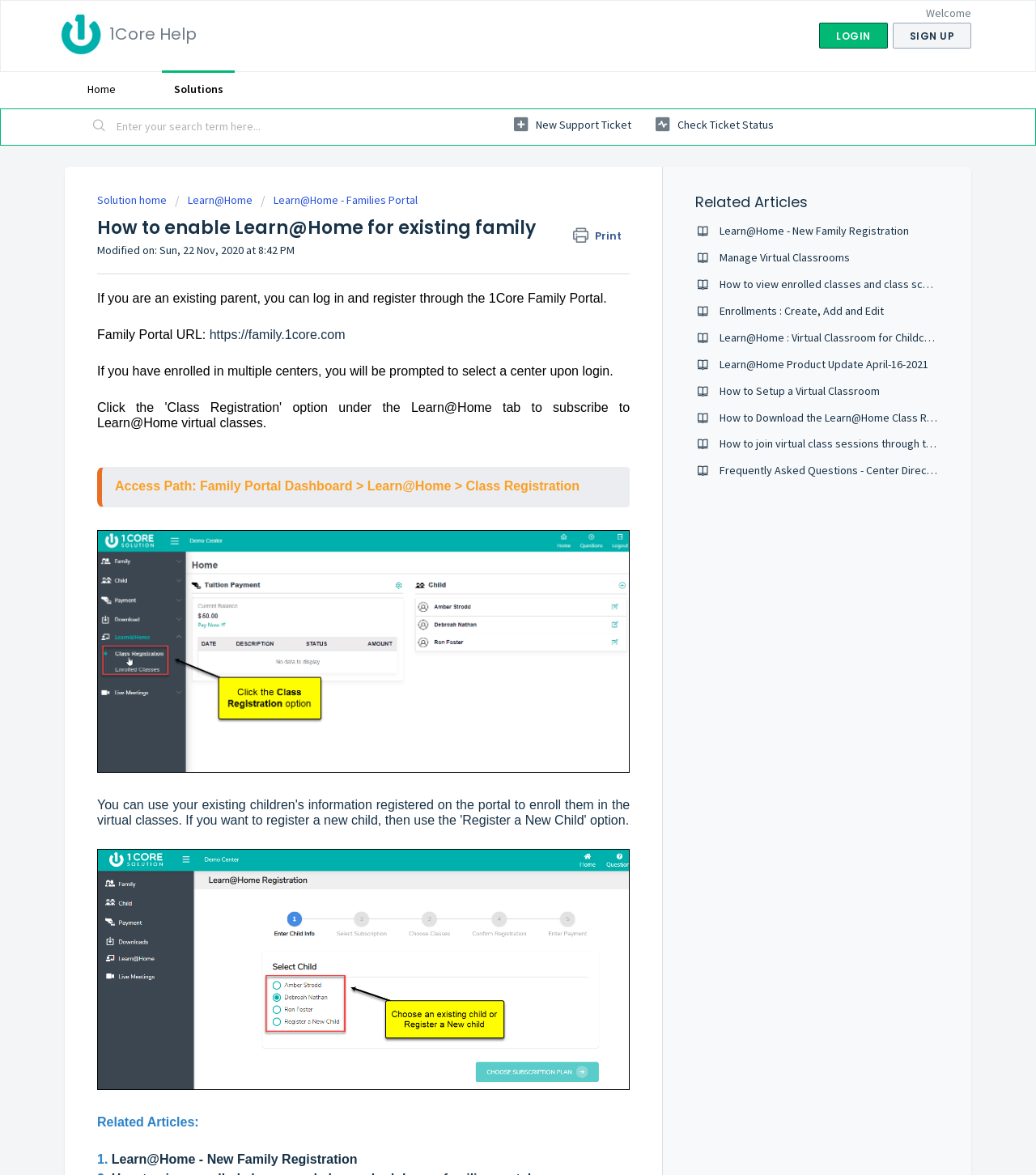What is the URL of the 1Core Family Portal?
Kindly offer a comprehensive and detailed response to the question.

The URL of the 1Core Family Portal can be found in the paragraph that starts with 'If you are an existing parent, you can log in and register through the 1Core Family Portal.' The URL is provided as a link, and it is https://family.1core.com.